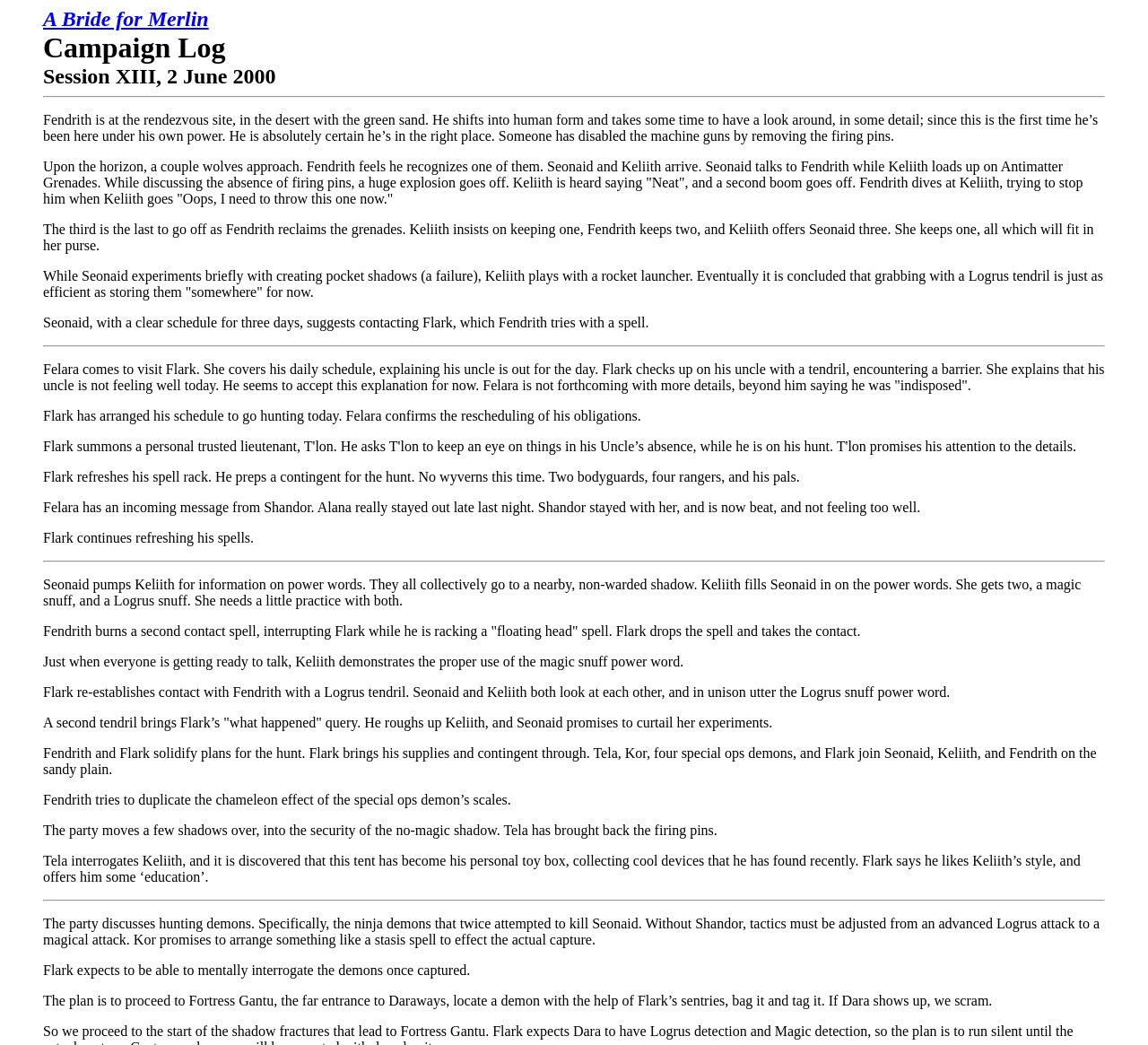What is Fendrith's current location?
Using the details from the image, give an elaborate explanation to answer the question.

Based on the StaticText element with OCR text 'Fendrith is at the rendezvous site, in the desert with the green sand.', we can infer that Fendrith's current location is in the desert with green sand.